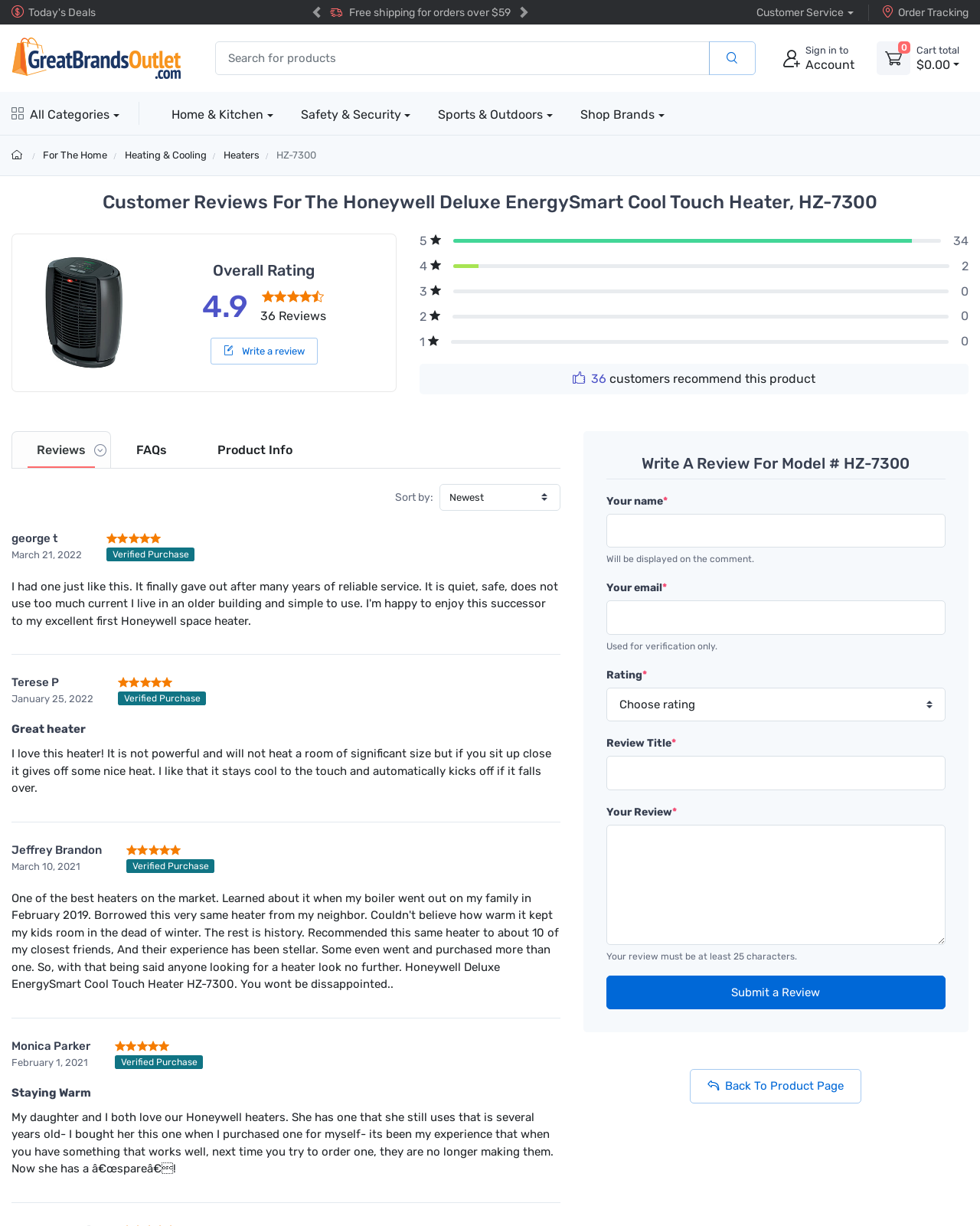Answer the following in one word or a short phrase: 
How many reviews are there for the Honeywell Deluxe EnergySmart Cool Touch Heater?

36